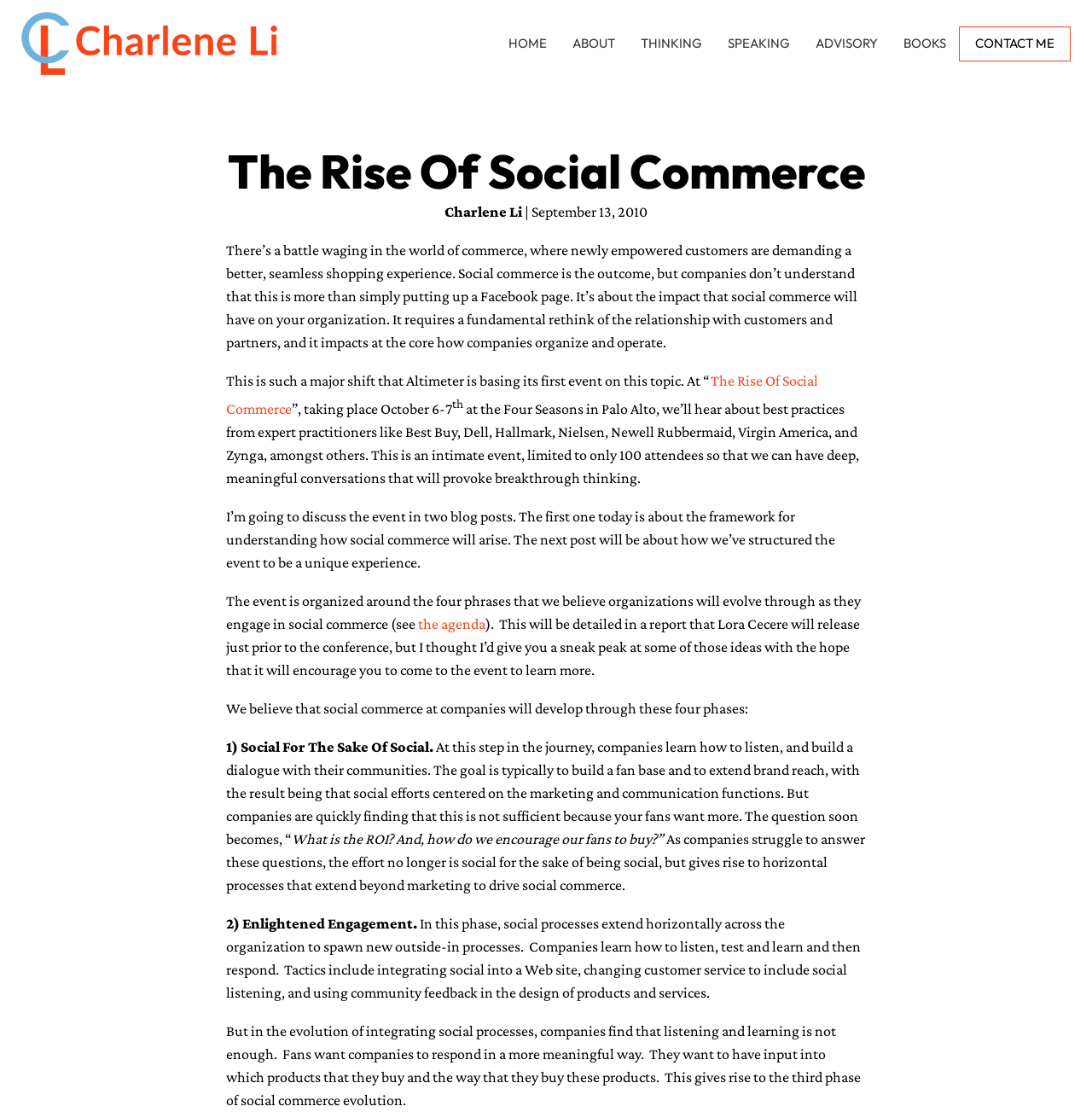Determine the bounding box coordinates of the clickable region to carry out the instruction: "Click the 'the agenda' link".

[0.383, 0.554, 0.445, 0.569]